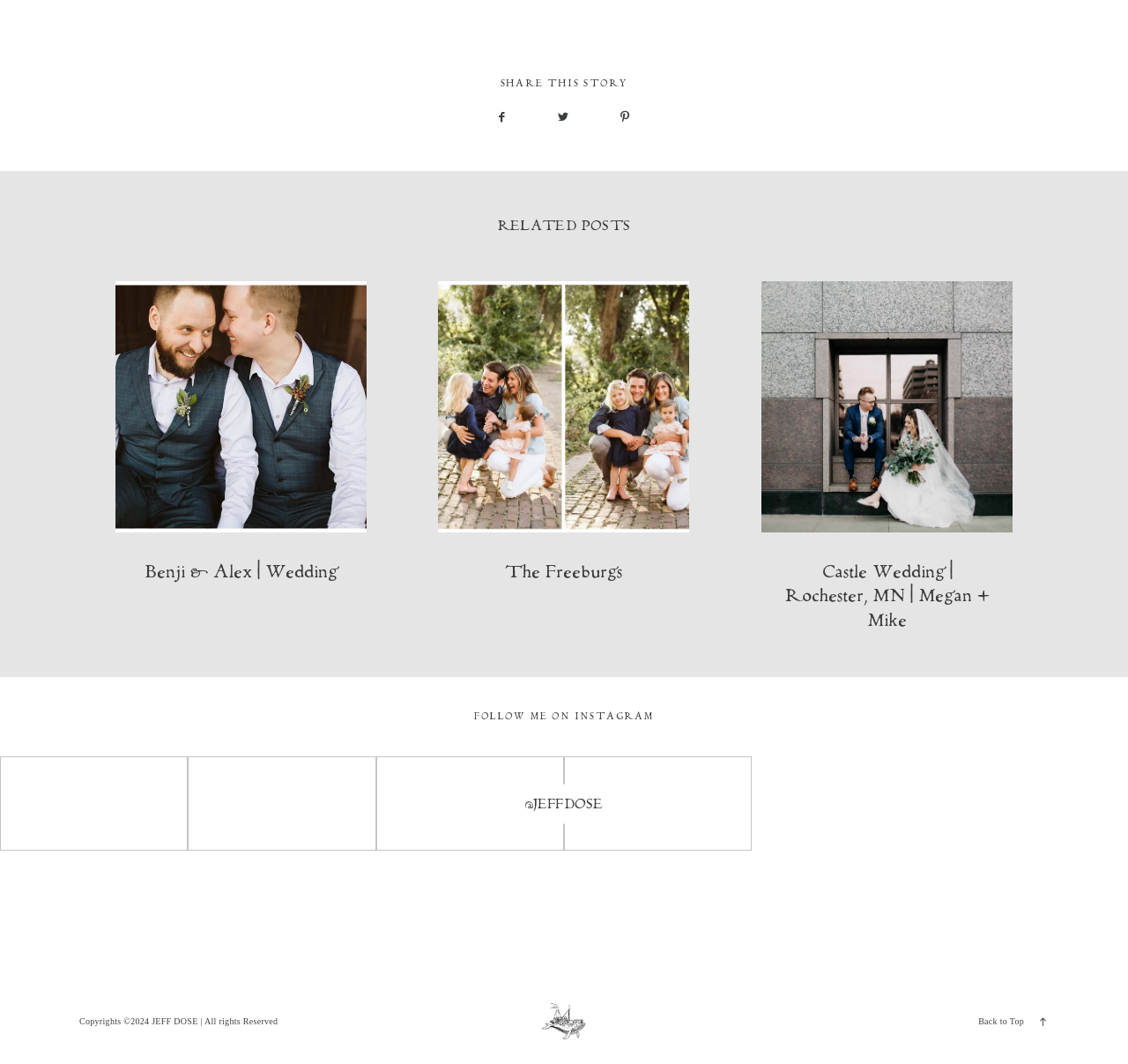Find and provide the bounding box coordinates for the UI element described with: "@jeffdose".

[0.44, 0.737, 0.56, 0.774]